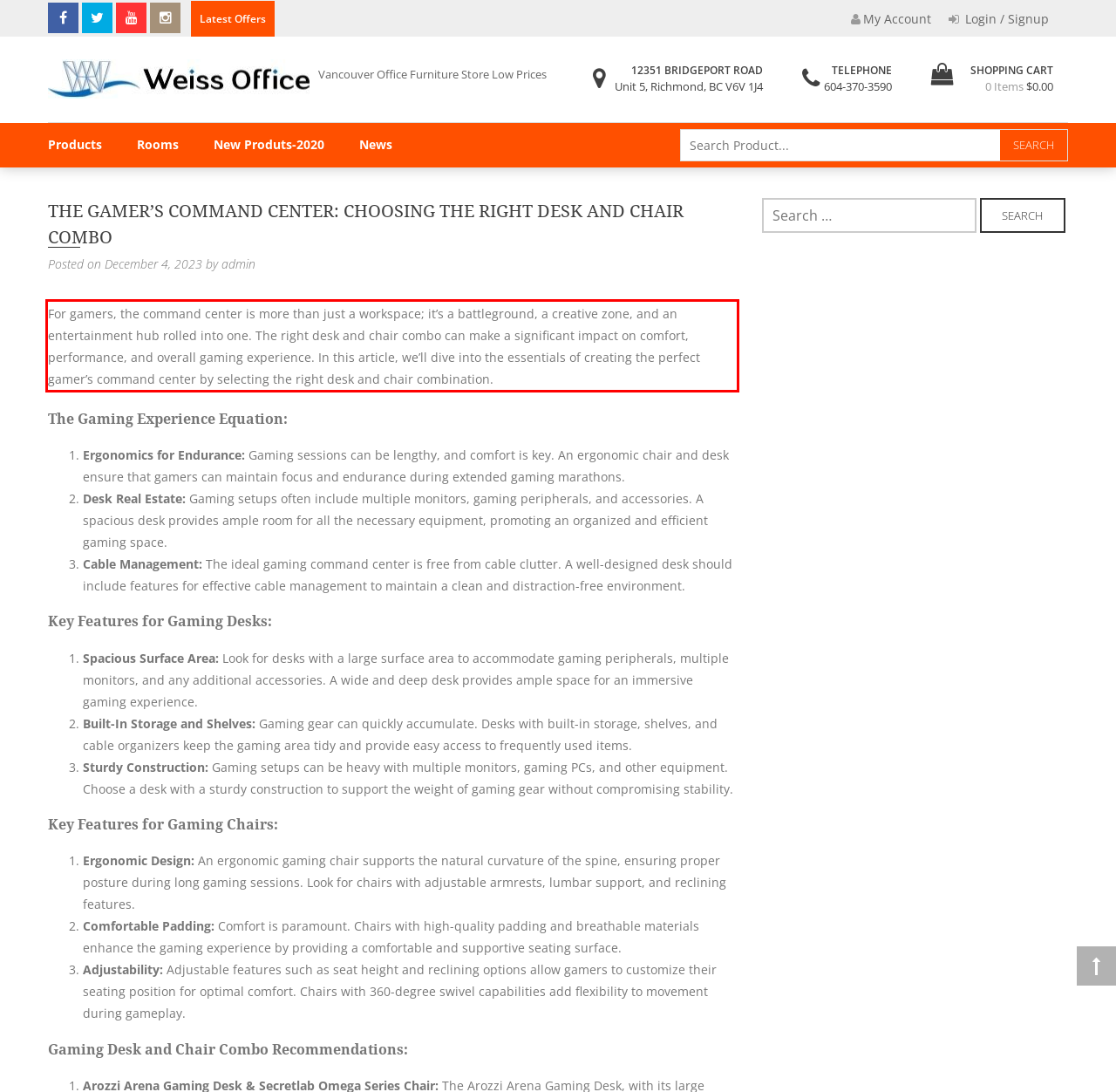Please look at the webpage screenshot and extract the text enclosed by the red bounding box.

For gamers, the command center is more than just a workspace; it’s a battleground, a creative zone, and an entertainment hub rolled into one. The right desk and chair combo can make a significant impact on comfort, performance, and overall gaming experience. In this article, we’ll dive into the essentials of creating the perfect gamer’s command center by selecting the right desk and chair combination.